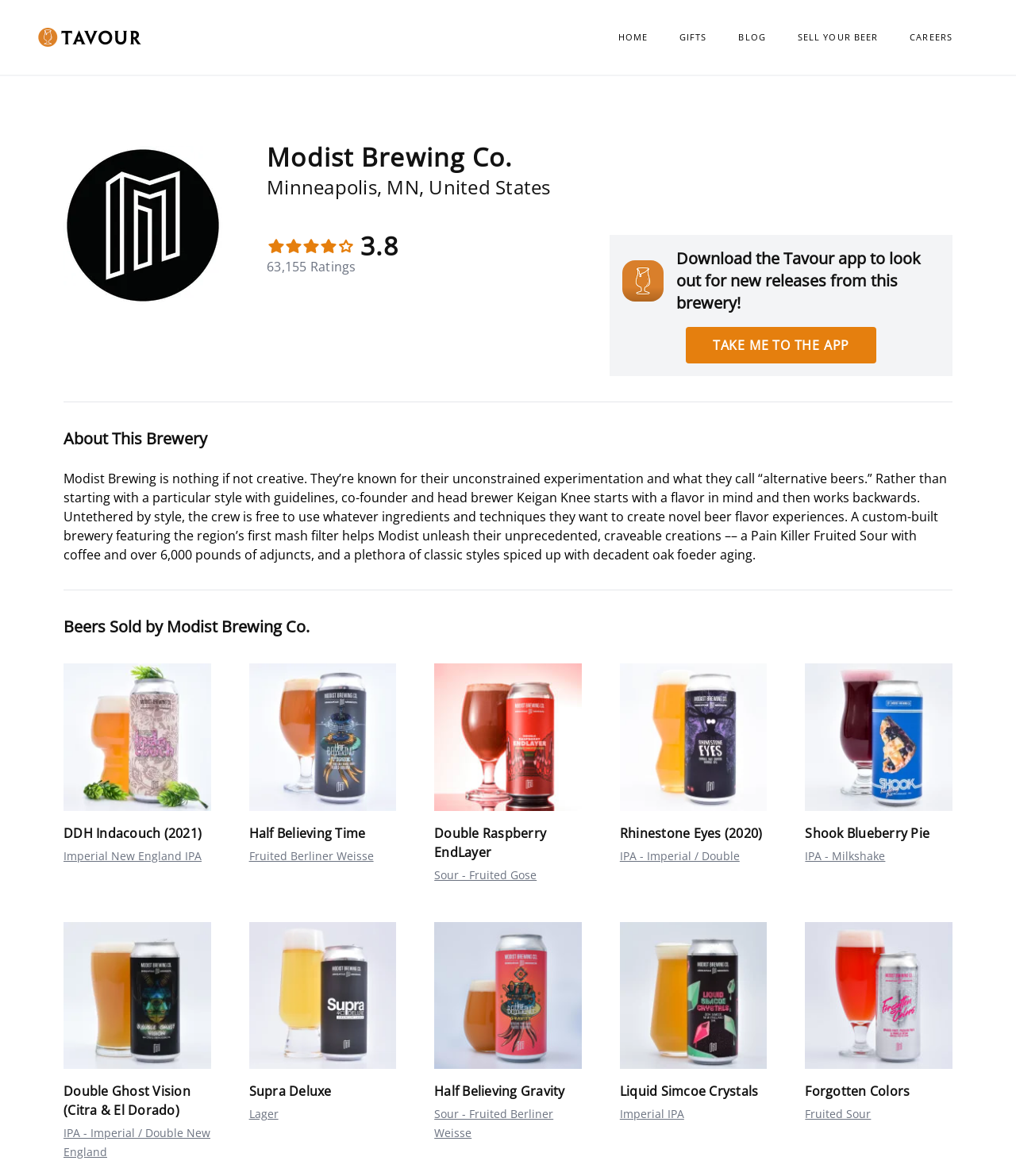Please predict the bounding box coordinates of the element's region where a click is necessary to complete the following instruction: "Explore the beer list of Modist Brewing Co.". The coordinates should be represented by four float numbers between 0 and 1, i.e., [left, top, right, bottom].

[0.062, 0.524, 0.938, 0.543]